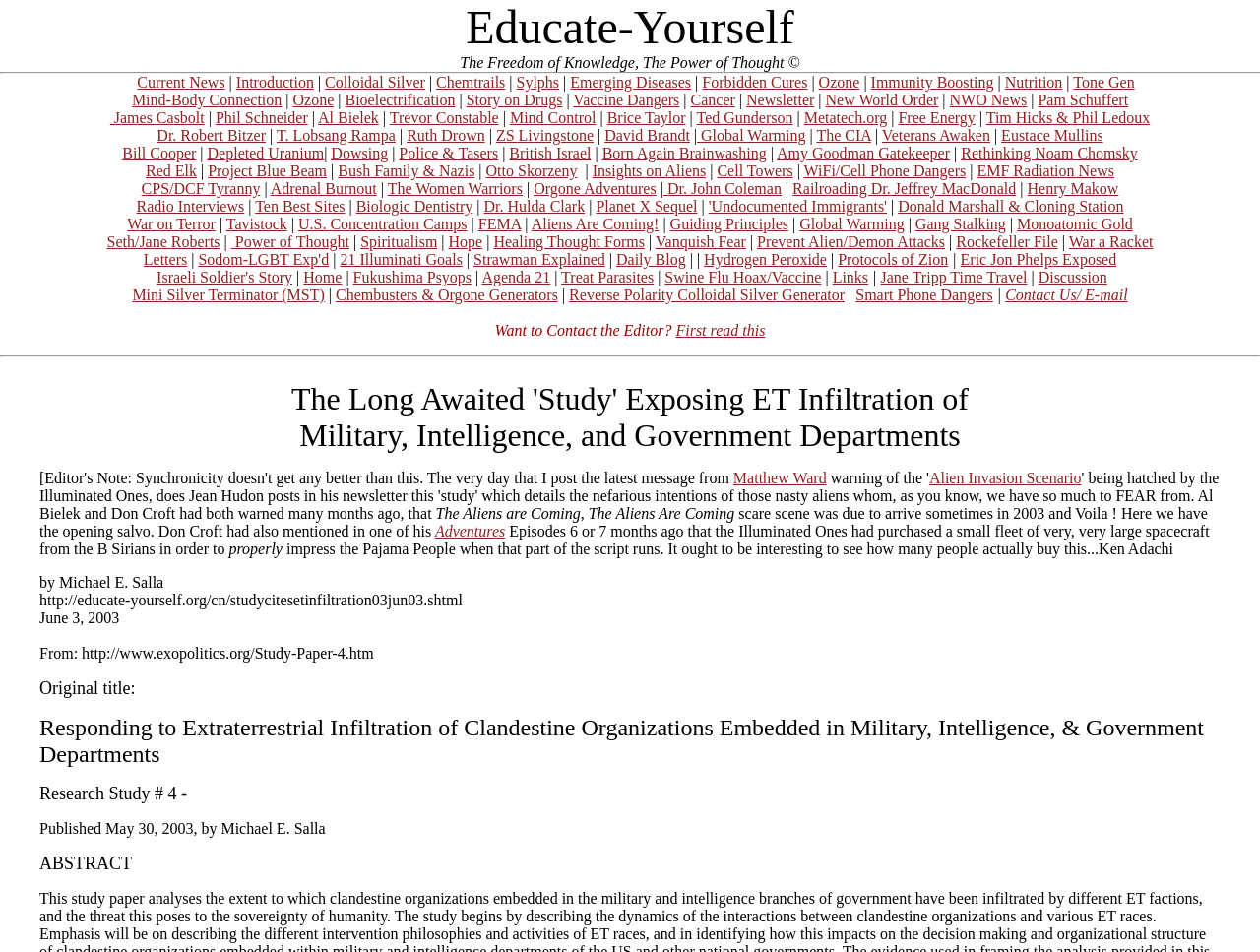Please locate the clickable area by providing the bounding box coordinates to follow this instruction: "Read about 'Emerging Diseases'".

[0.453, 0.078, 0.549, 0.095]